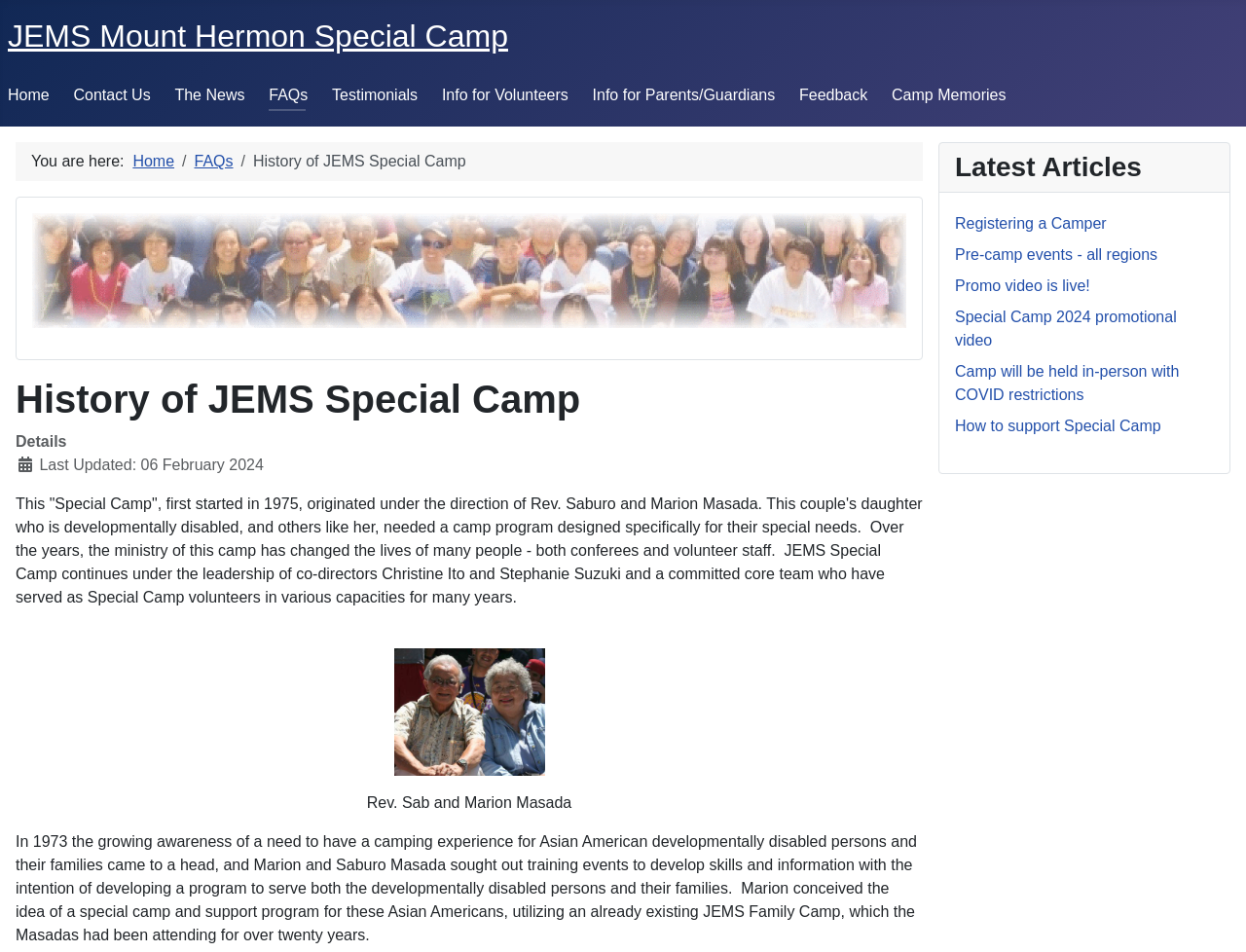Locate the bounding box coordinates of the area where you should click to accomplish the instruction: "View the 'Camp Memories'".

[0.716, 0.091, 0.807, 0.108]